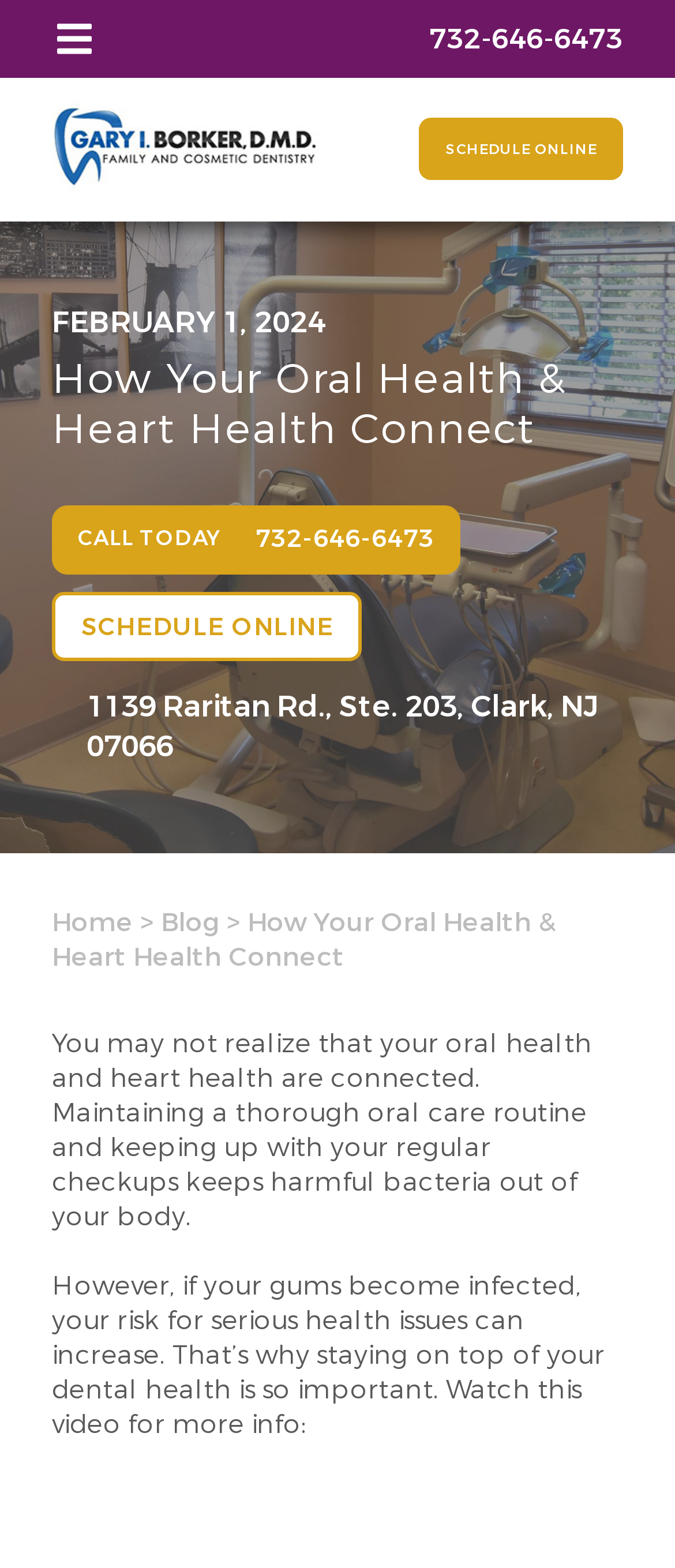Determine the bounding box coordinates of the clickable area required to perform the following instruction: "Call the dentist". The coordinates should be represented as four float numbers between 0 and 1: [left, top, right, bottom].

[0.623, 0.014, 0.923, 0.036]